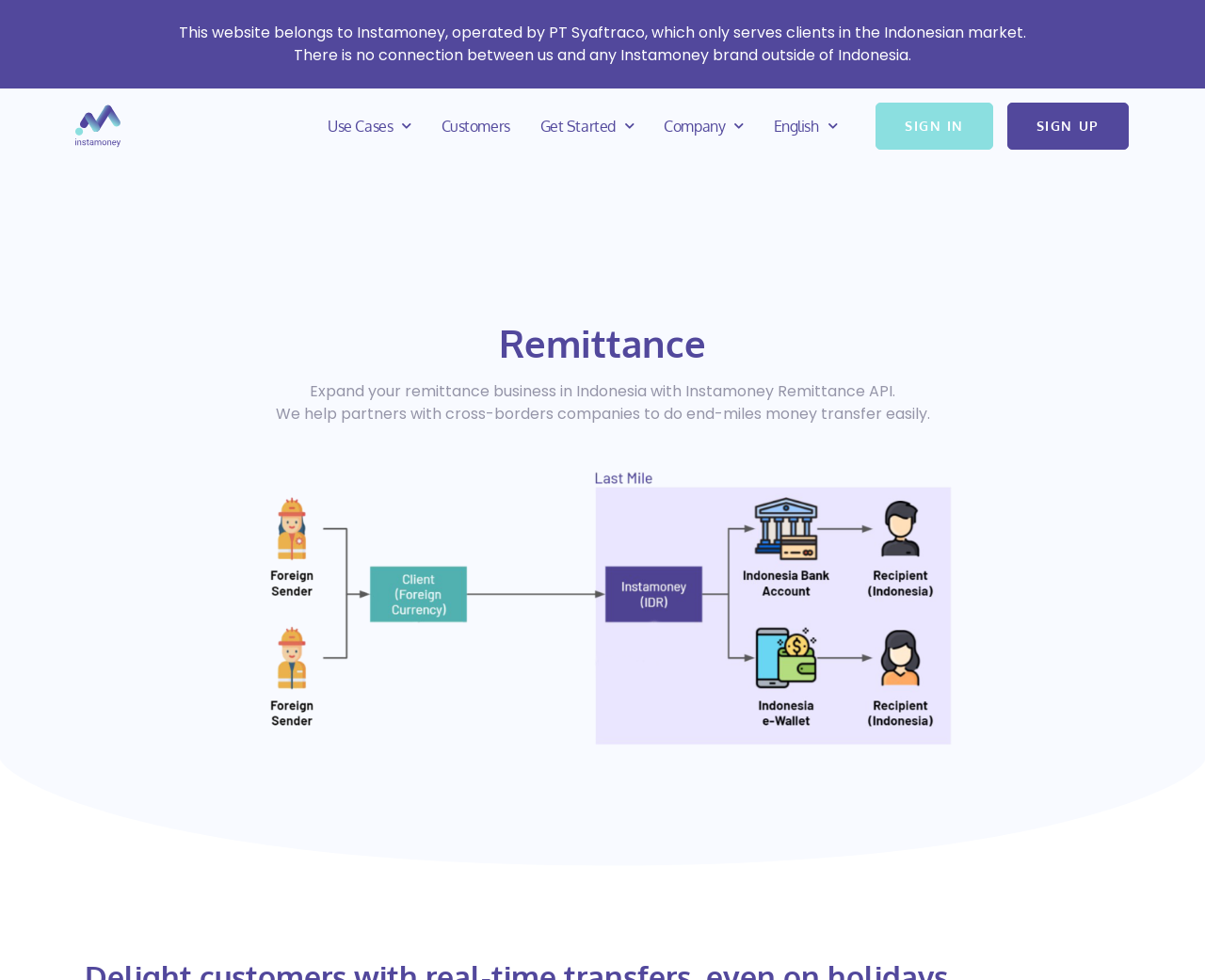Provide the bounding box coordinates of the HTML element this sentence describes: "noted".

None